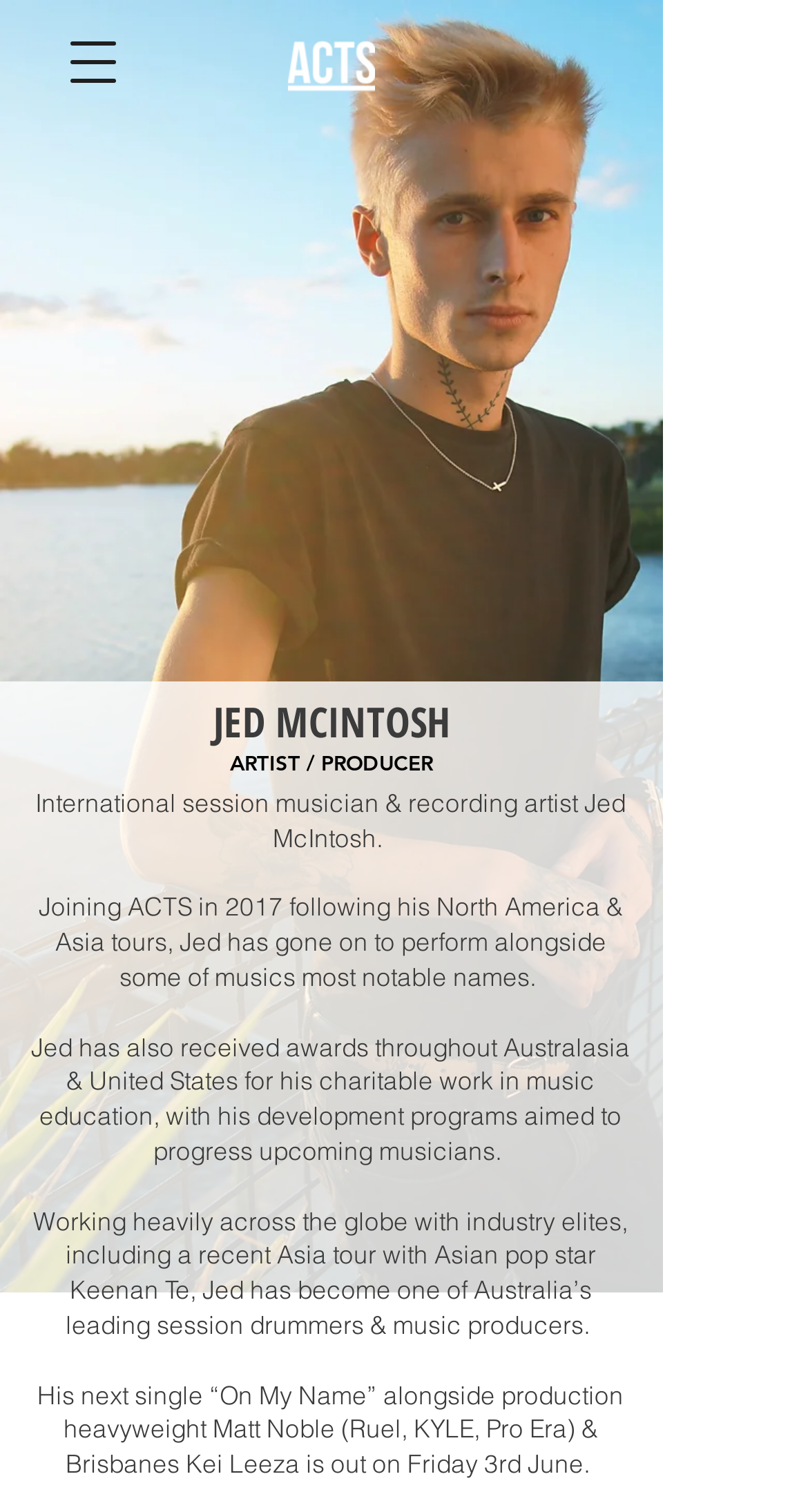Locate the bounding box of the UI element defined by this description: "aria-label="Open navigation menu"". The coordinates should be given as four float numbers between 0 and 1, formatted as [left, top, right, bottom].

[0.051, 0.007, 0.179, 0.075]